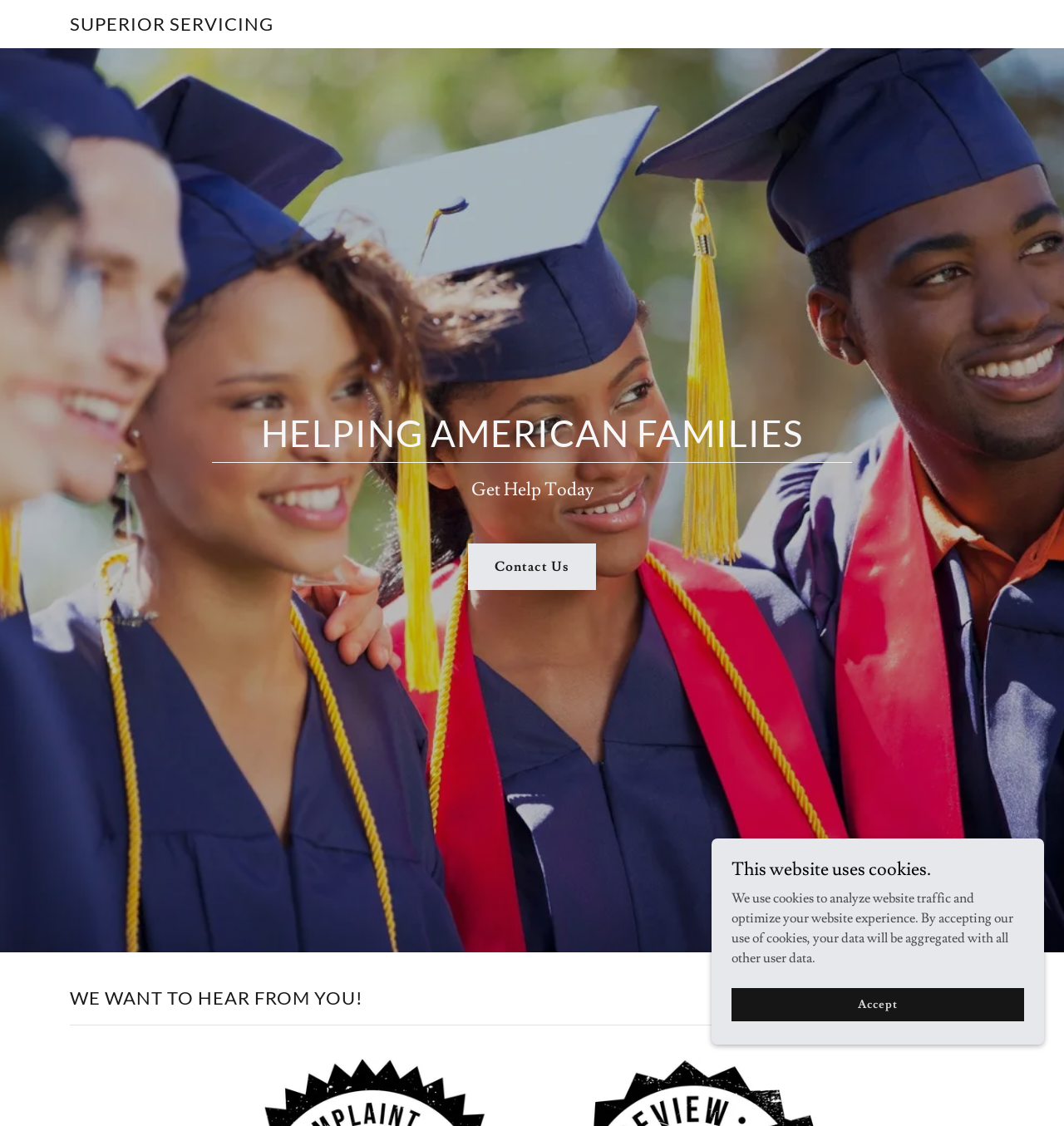Please determine the main heading text of this webpage.

HELPING AMERICAN FAMILIES